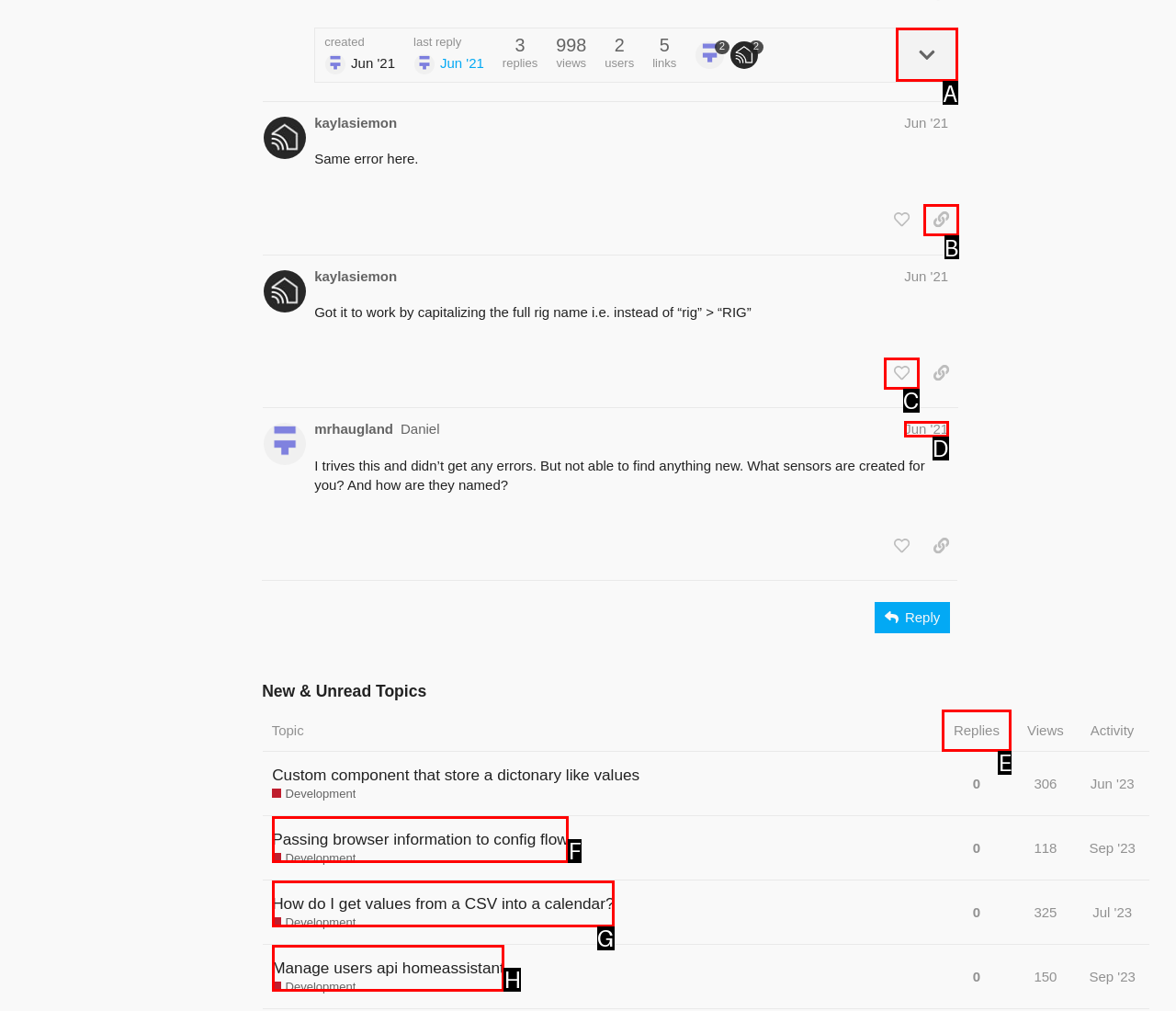Identify the correct UI element to click for this instruction: Sort by replies
Respond with the appropriate option's letter from the provided choices directly.

E